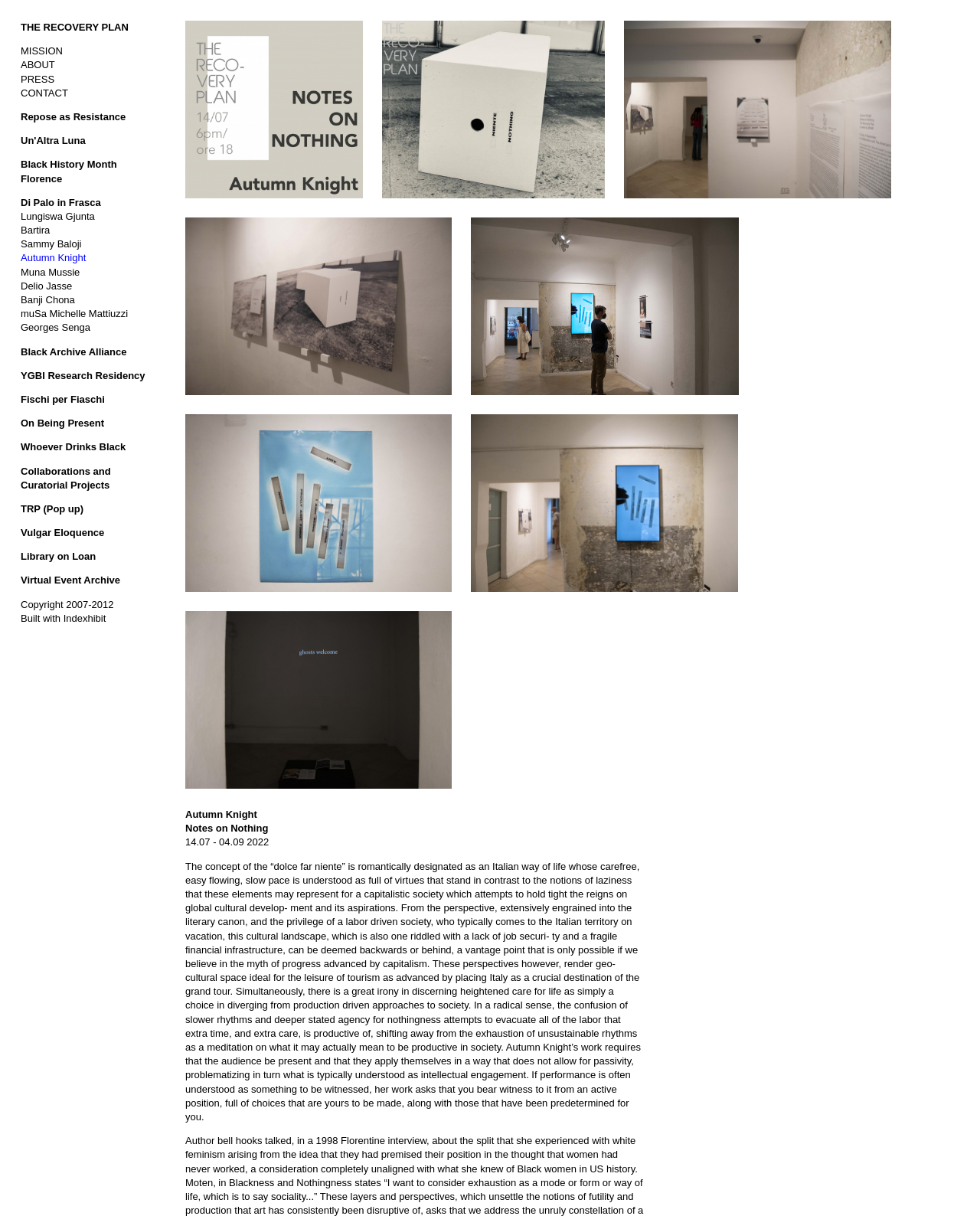Illustrate the webpage's structure and main components comprehensively.

The webpage is dedicated to Autumn Knight and her project, "THE RECOVERY PLAN". At the top, there is a heading with the title "THE RECOVERY PLAN" and a link with the same text. Below this, there are several links to different sections of the website, including "MISSION", "ABOUT", "PRESS", and "CONTACT".

Following these links, there are several sections of text and links to various projects and collaborations. These sections are organized in a vertical list, with each section separated by a small gap. The text sections include titles such as "Repose as Resistance", "Un'Altra Luna", "Black History Month Florence", and "Collaborations and Curatorial Projects". Each of these sections has a brief description or title, and some of them have links to additional information.

On the right side of the page, there are several images, each with a link to a larger version. These images appear to be related to Autumn Knight's work, and they are arranged in a vertical column.

At the bottom of the page, there is a section of text that appears to be a description of Autumn Knight's work and its themes. This text is quite long and discusses the concept of "dolce far niente" and its relationship to capitalism, labor, and productivity. It also describes Autumn Knight's approach to performance and audience engagement.

Overall, the webpage is a portfolio or showcase of Autumn Knight's work, with a focus on her projects, collaborations, and artistic themes.